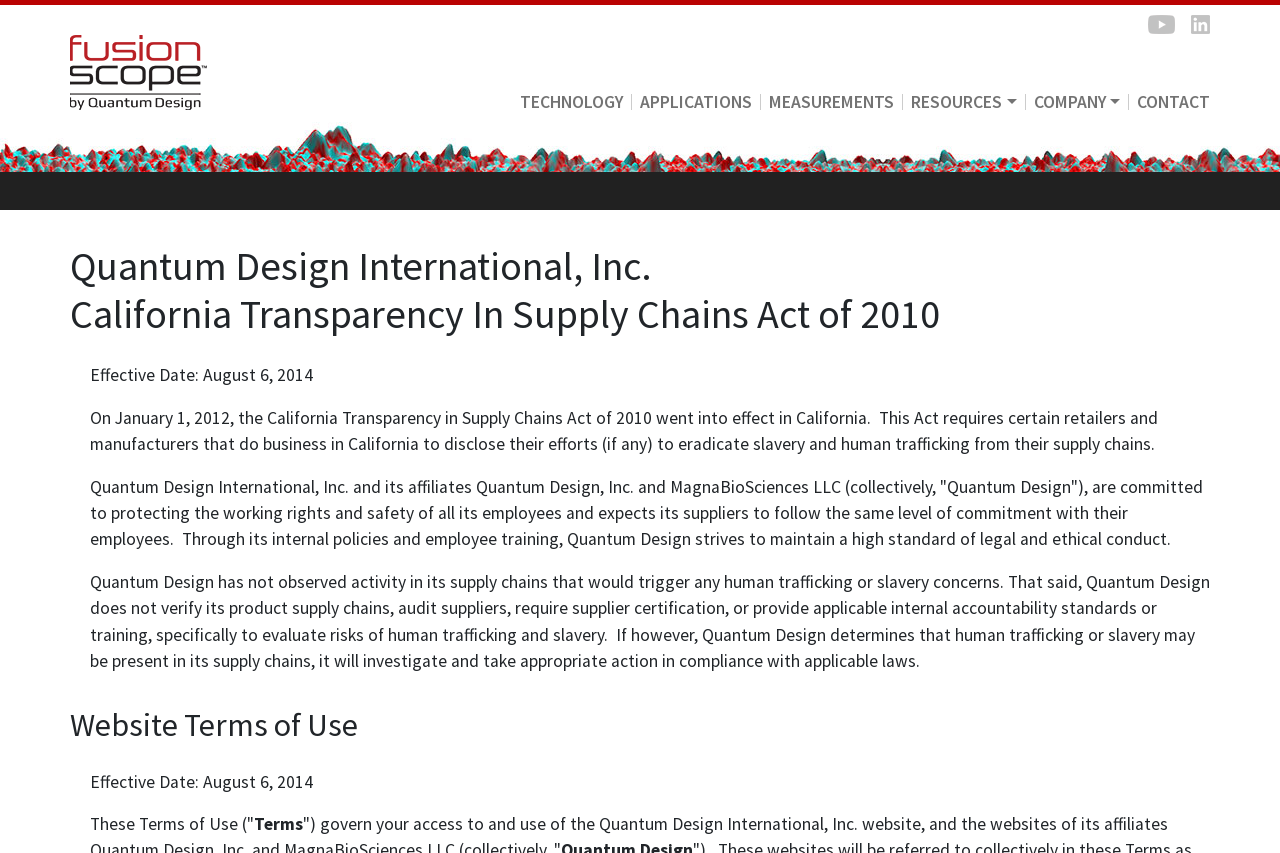What is the effective date mentioned in the webpage?
Refer to the image and answer the question using a single word or phrase.

August 6, 2014